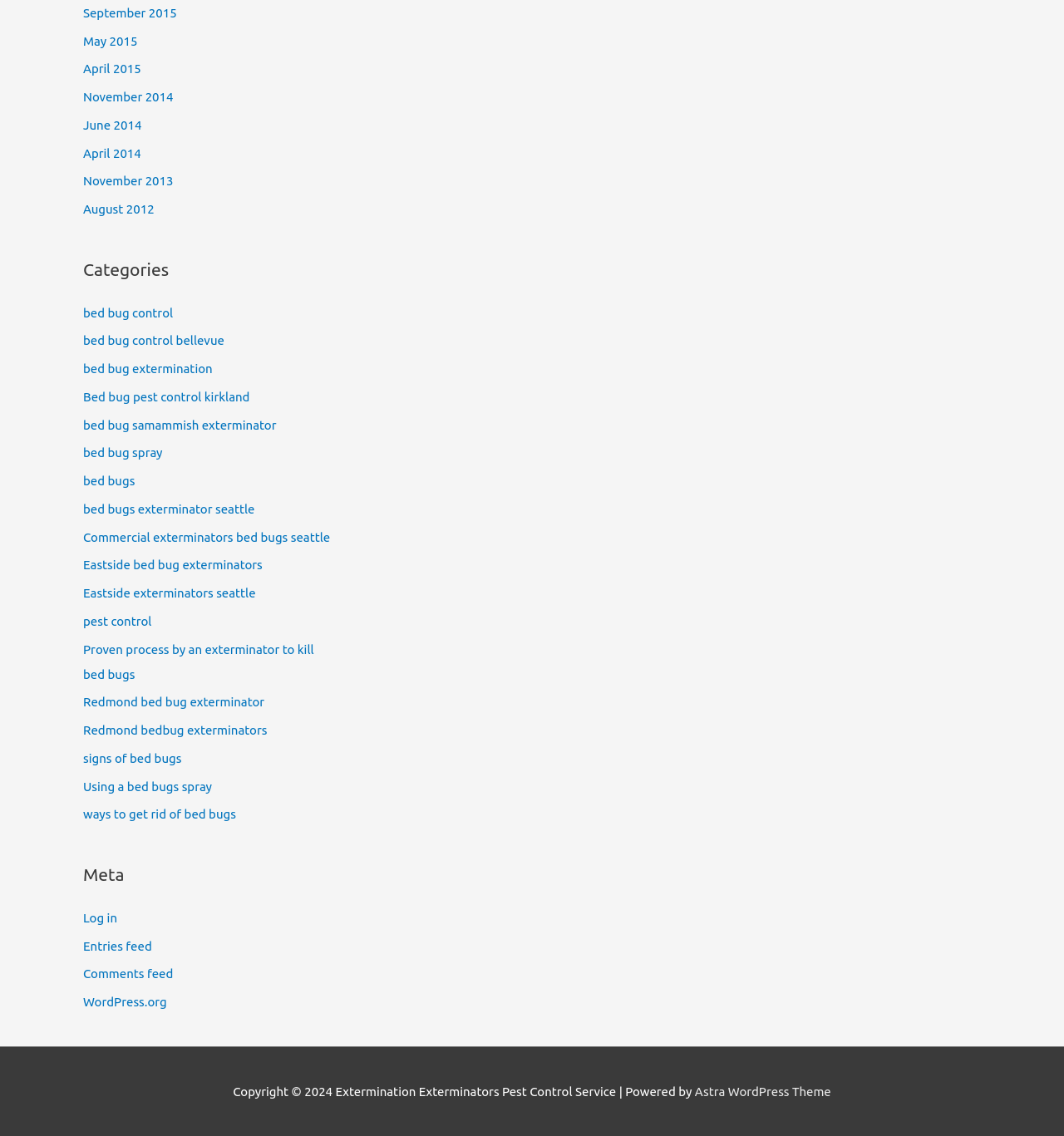Identify the bounding box coordinates of the clickable section necessary to follow the following instruction: "Check the Copyright information". The coordinates should be presented as four float numbers from 0 to 1, i.e., [left, top, right, bottom].

[0.219, 0.954, 0.315, 0.967]